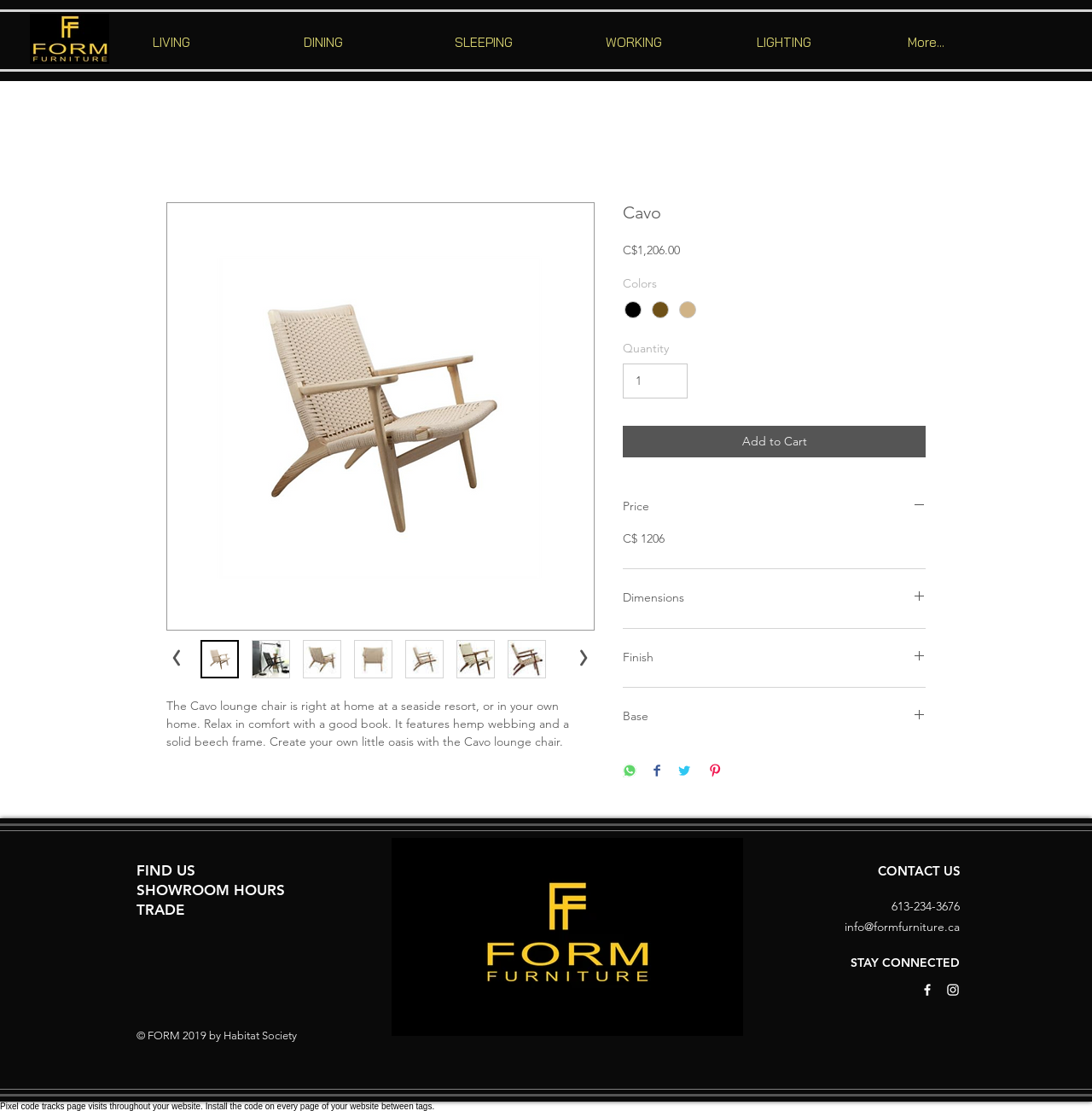Can you find the bounding box coordinates for the UI element given this description: "WORKING"? Provide the coordinates as four float numbers between 0 and 1: [left, top, right, bottom].

[0.546, 0.025, 0.685, 0.051]